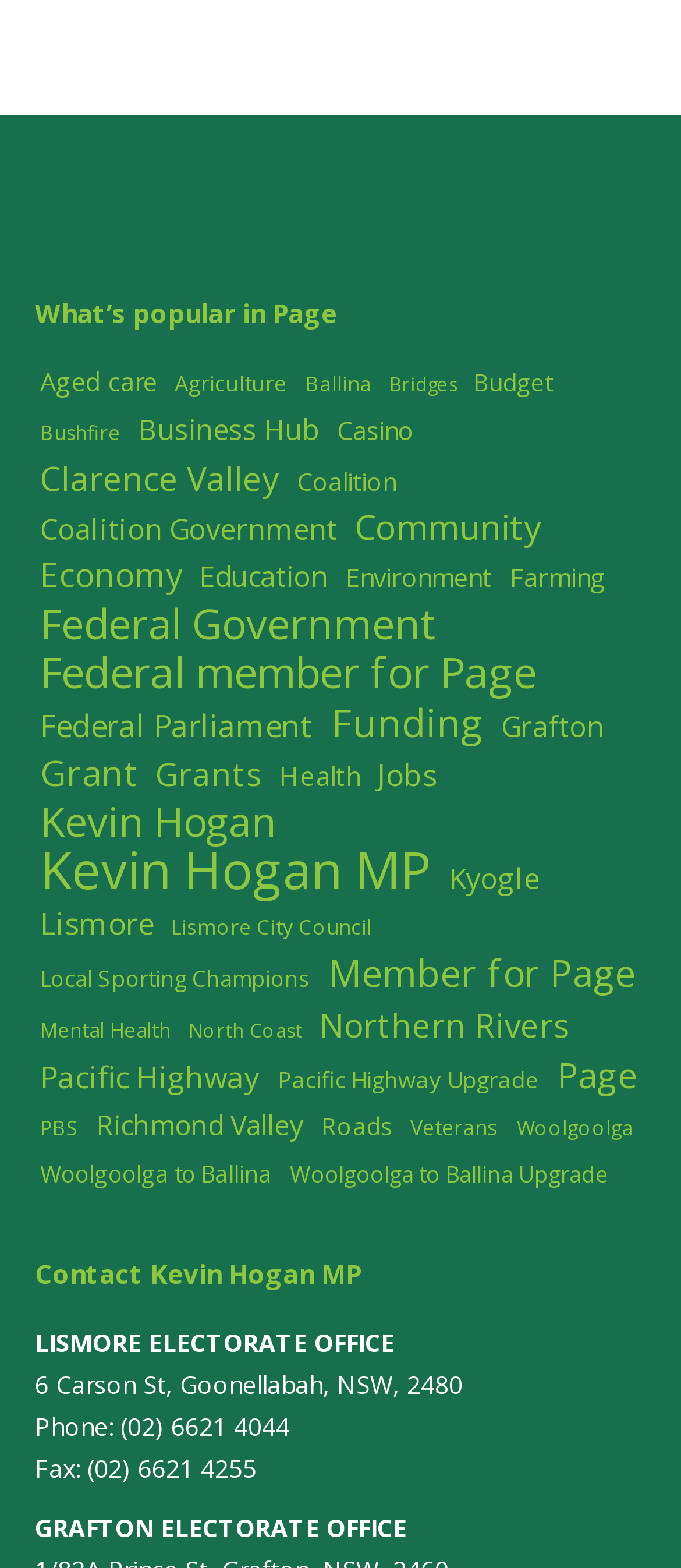Determine the bounding box coordinates of the clickable element necessary to fulfill the instruction: "Contact Kevin Hogan MP". Provide the coordinates as four float numbers within the 0 to 1 range, i.e., [left, top, right, bottom].

[0.051, 0.8, 0.531, 0.823]